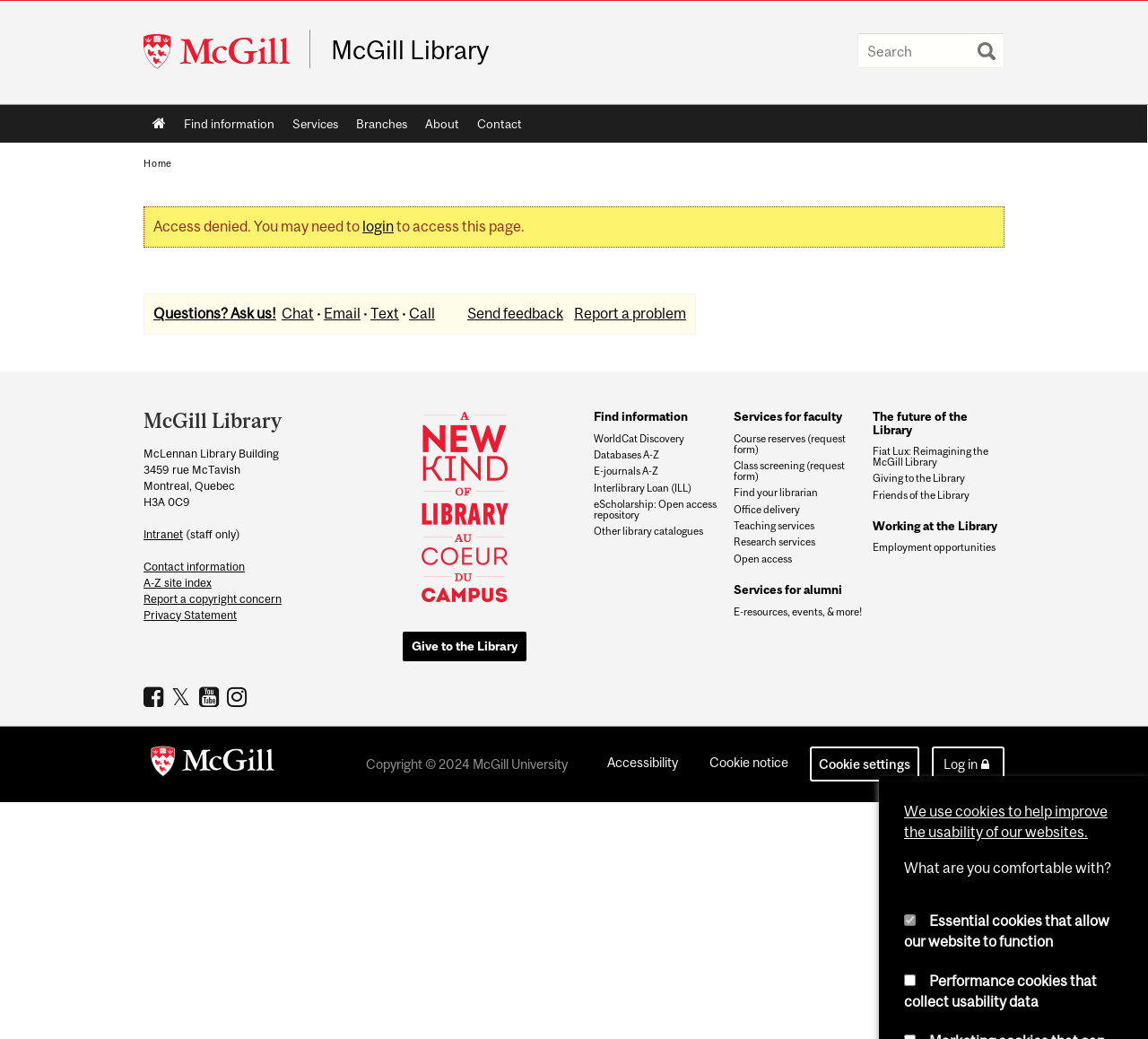Detail the various sections and features present on the webpage.

The webpage is about McGill Library at McGill University, and it appears to be an access denied page. At the top, there are two links, "McGill University" and "McGill Library", followed by a search bar with a combobox and a "Search" button. Below this, there is a main navigation section with links to "Home", "Find information", "Services", "Branches", "About", and "Contact".

The main content of the page is an error message stating "Access denied. You may need to login to access this page." with a link to "login". There are also links to "Questions? Ask us!" and other contact options like "Chat", "Email", "Text", and "Call".

On the left side of the page, there is a section with department and university information, including a heading "McGill Library" and contact information for the McLennan Library Building. There are also links to "Intranet", "Contact information", "A-Z site index", and "Report a copyright concern".

In the middle of the page, there are several sections with links to various resources and services, including "Find information", "Services for faculty", "Services for alumni", and "The future of the Library". Each section has multiple links to specific resources and services.

At the bottom of the page, there are social media links to Facebook, X, YouTube, and Instagram, as well as a link to return to McGill University. There is also a copyright notice and links to "Accessibility" and "Cookie notice". A cookie settings button and a log in link are also present. Finally, there is a section about cookies, with a checkbox to accept essential cookies and another to accept performance cookies.